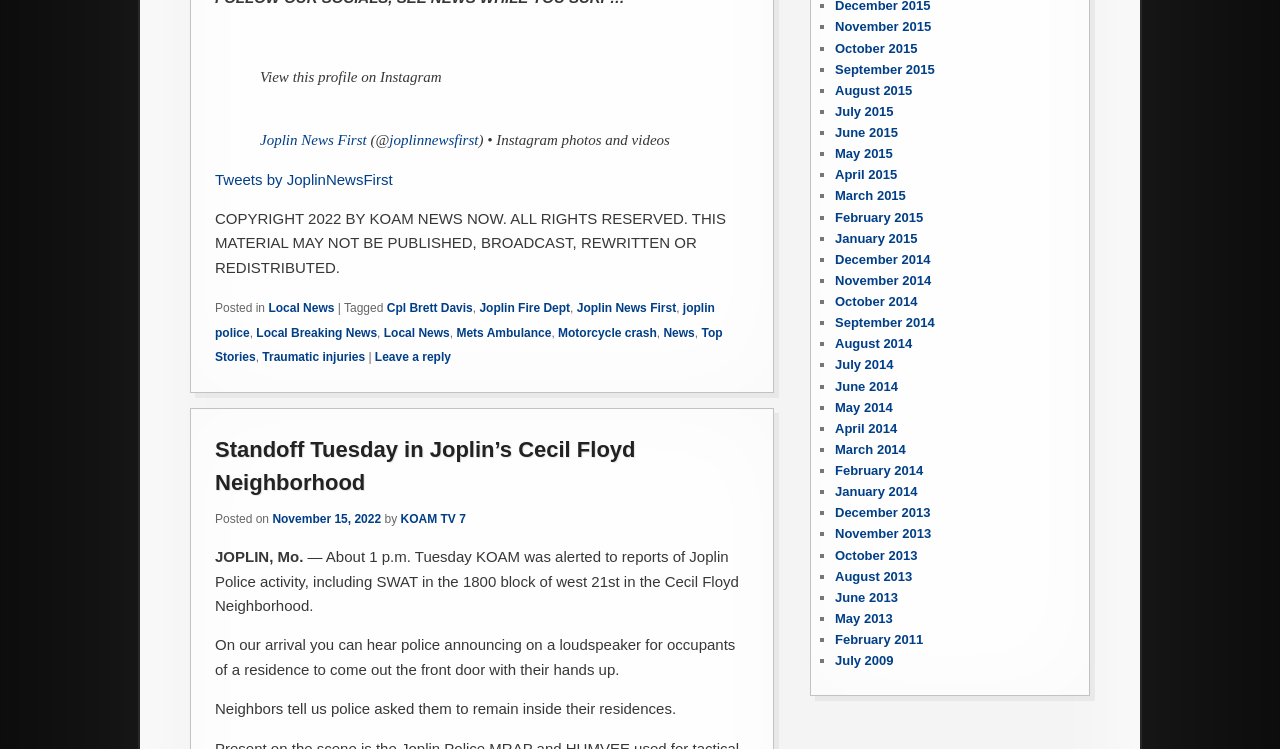What is the date of the article?
Refer to the screenshot and deliver a thorough answer to the question presented.

The article is dated November 15, 2022, which is the date when the event described in the article occurred.